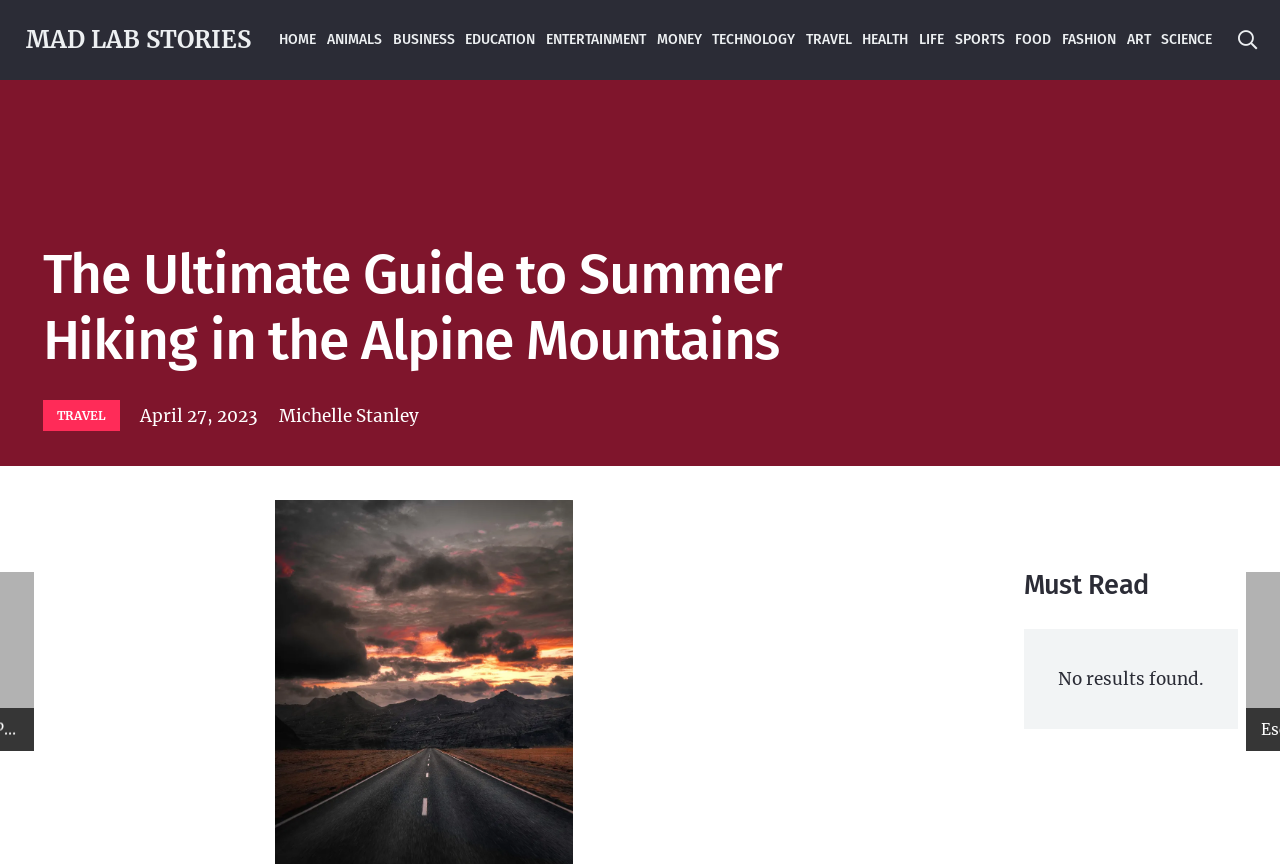What is the section title below the article?
Please provide a single word or phrase as the answer based on the screenshot.

Must Read